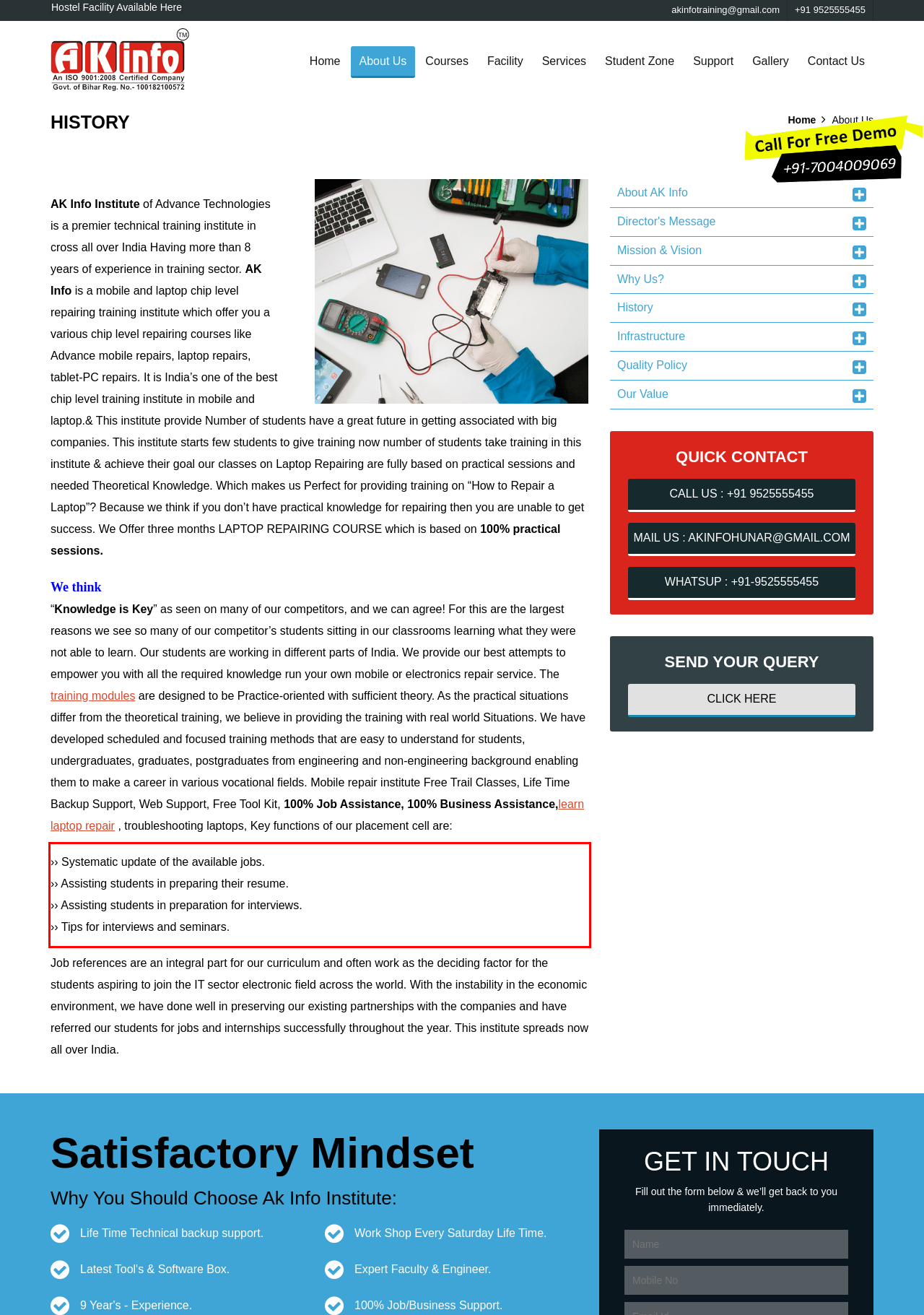Examine the screenshot of the webpage, locate the red bounding box, and generate the text contained within it.

›› Systematic update of the available jobs. ›› Assisting students in preparing their resume. ›› Assisting students in preparation for interviews. ›› Tips for interviews and seminars.